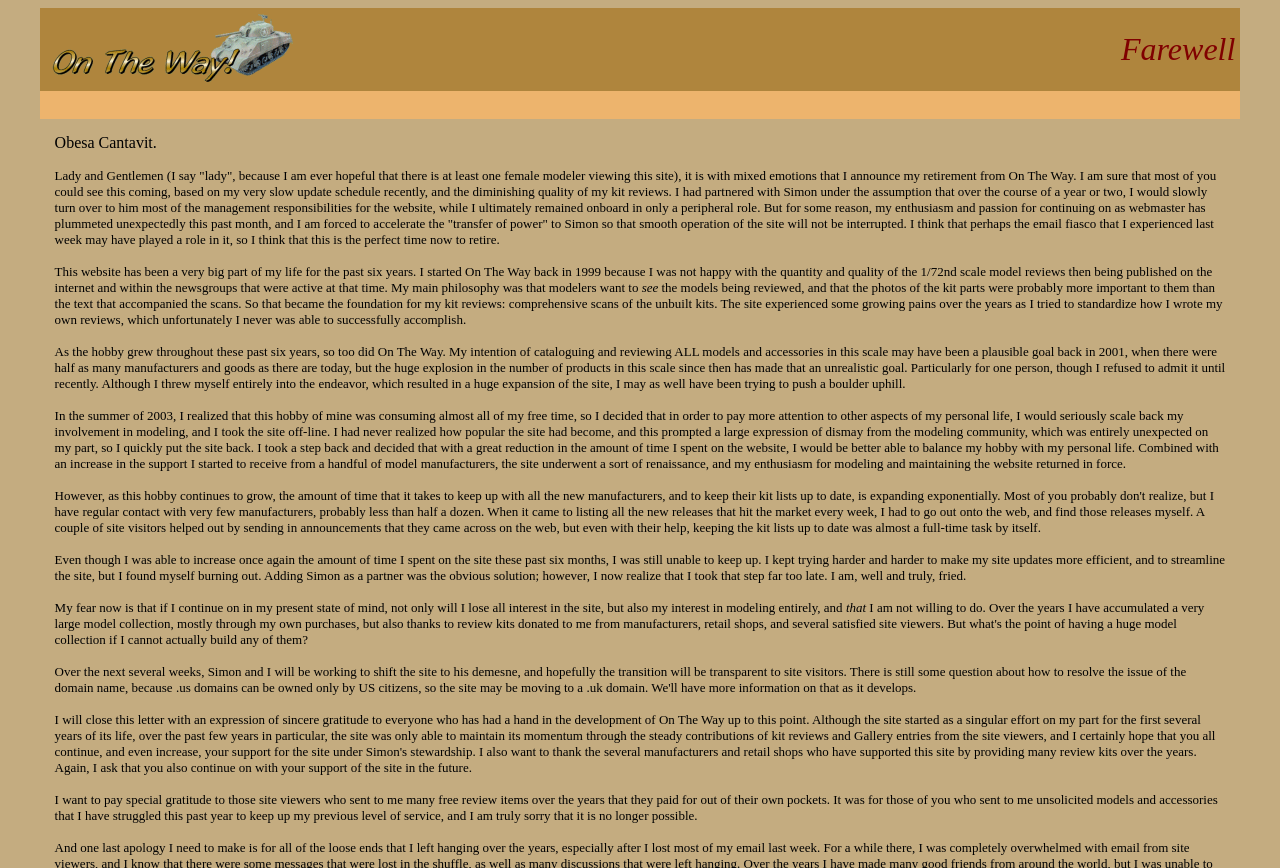What is the text in the second table cell?
Based on the image content, provide your answer in one word or a short phrase.

Farewell